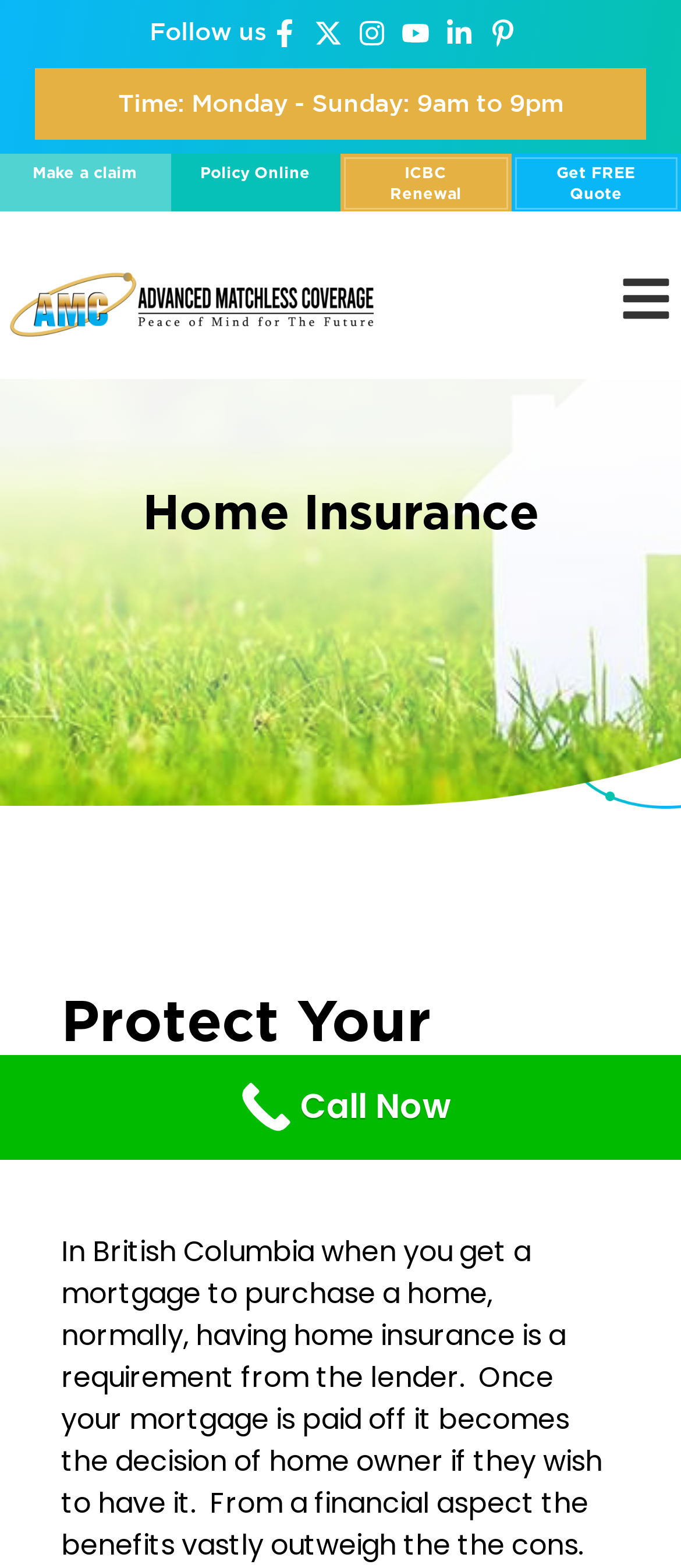Answer the following in one word or a short phrase: 
What is the purpose of home insurance?

Protect home and belongings